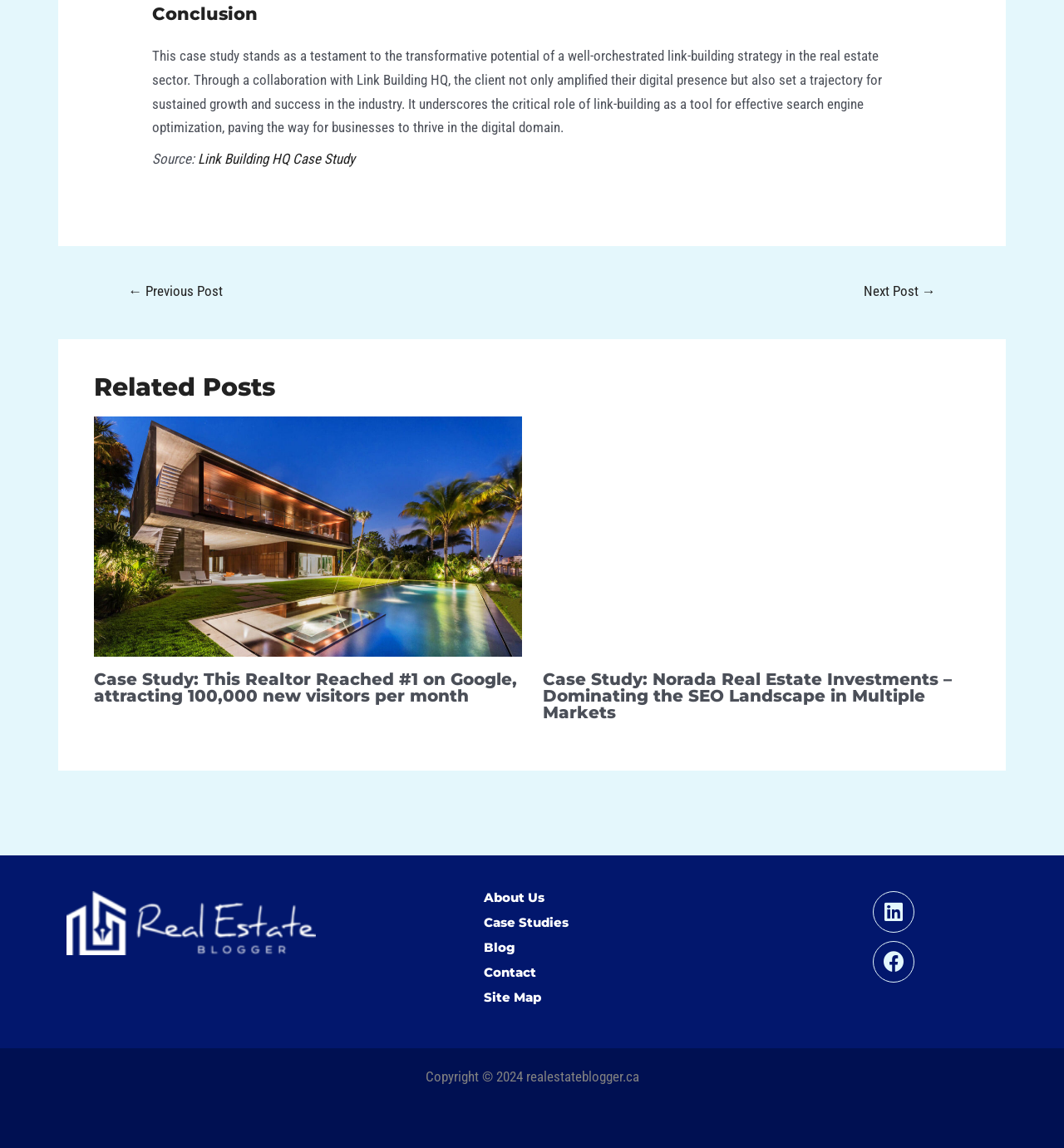Please analyze the image and provide a thorough answer to the question:
What is the copyright year mentioned at the bottom of the webpage?

The copyright information can be found in the contentinfo element which is a child of the Root Element. The StaticText element within this contentinfo element has the text 'Copyright © 2024 realestateblogger.ca', which suggests that the copyright year mentioned at the bottom of the webpage is 2024.